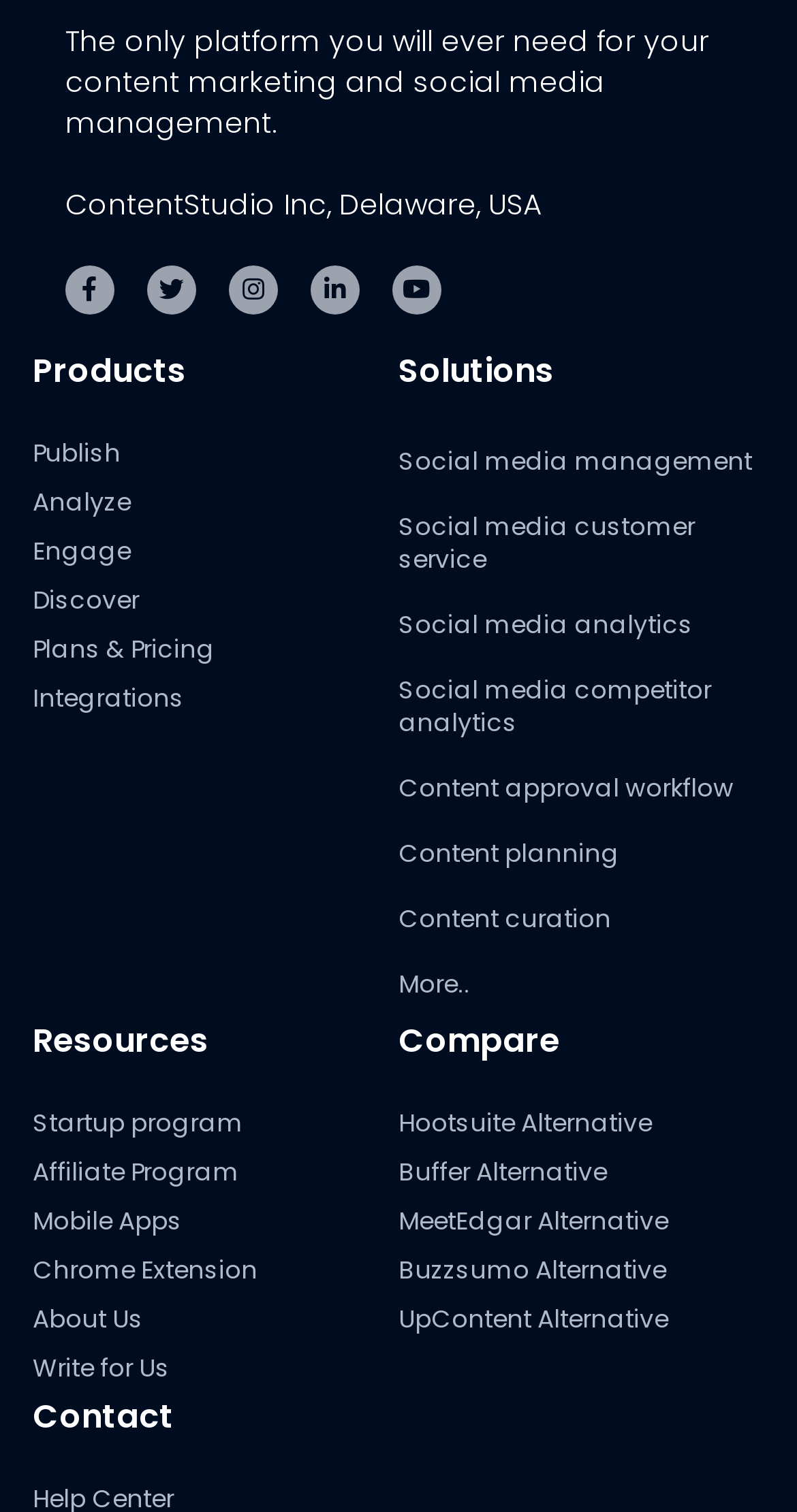Could you locate the bounding box coordinates for the section that should be clicked to accomplish this task: "Explore Social media management".

[0.5, 0.063, 0.944, 0.086]